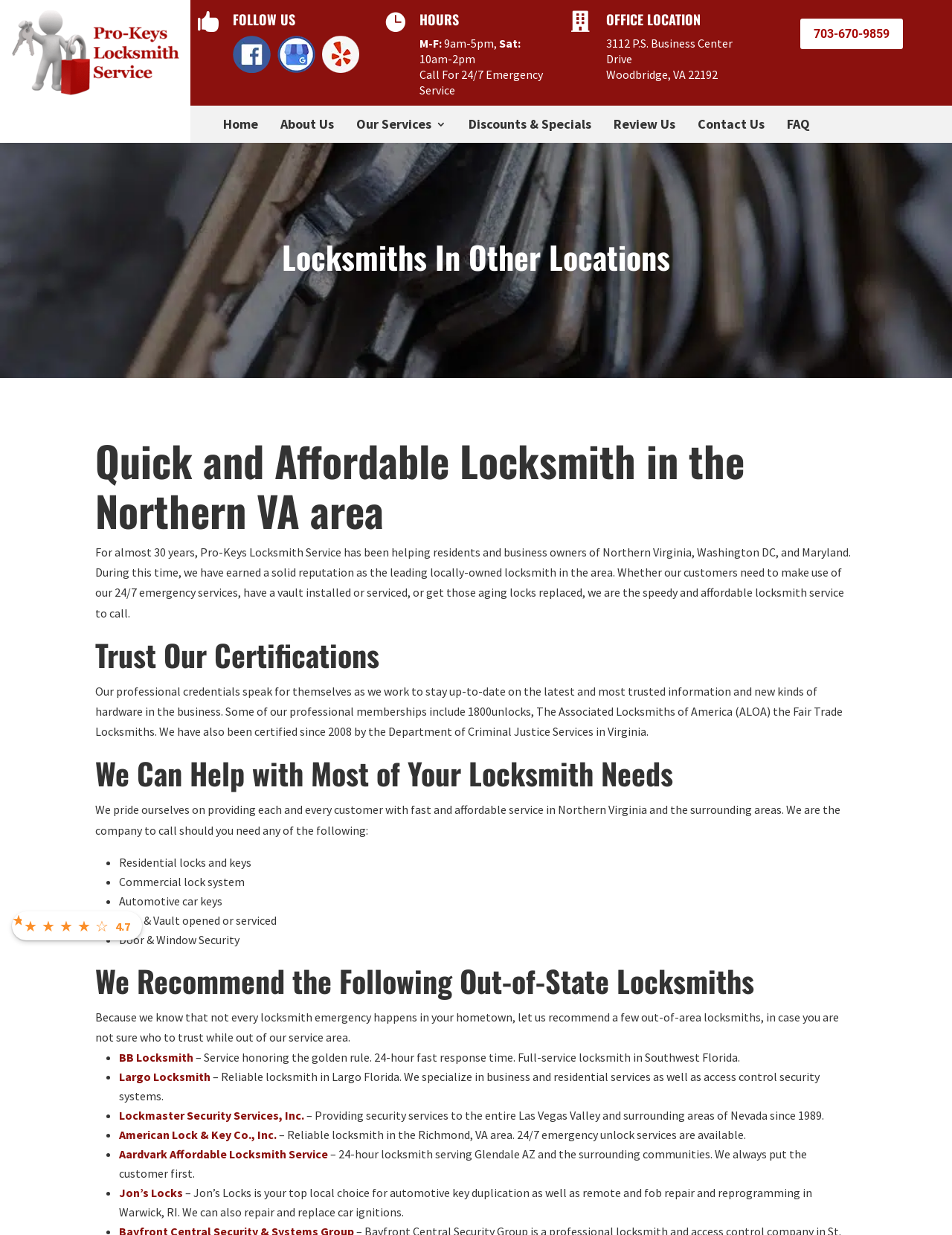Determine the bounding box for the described UI element: "Discounts & Specials".

[0.492, 0.096, 0.621, 0.109]